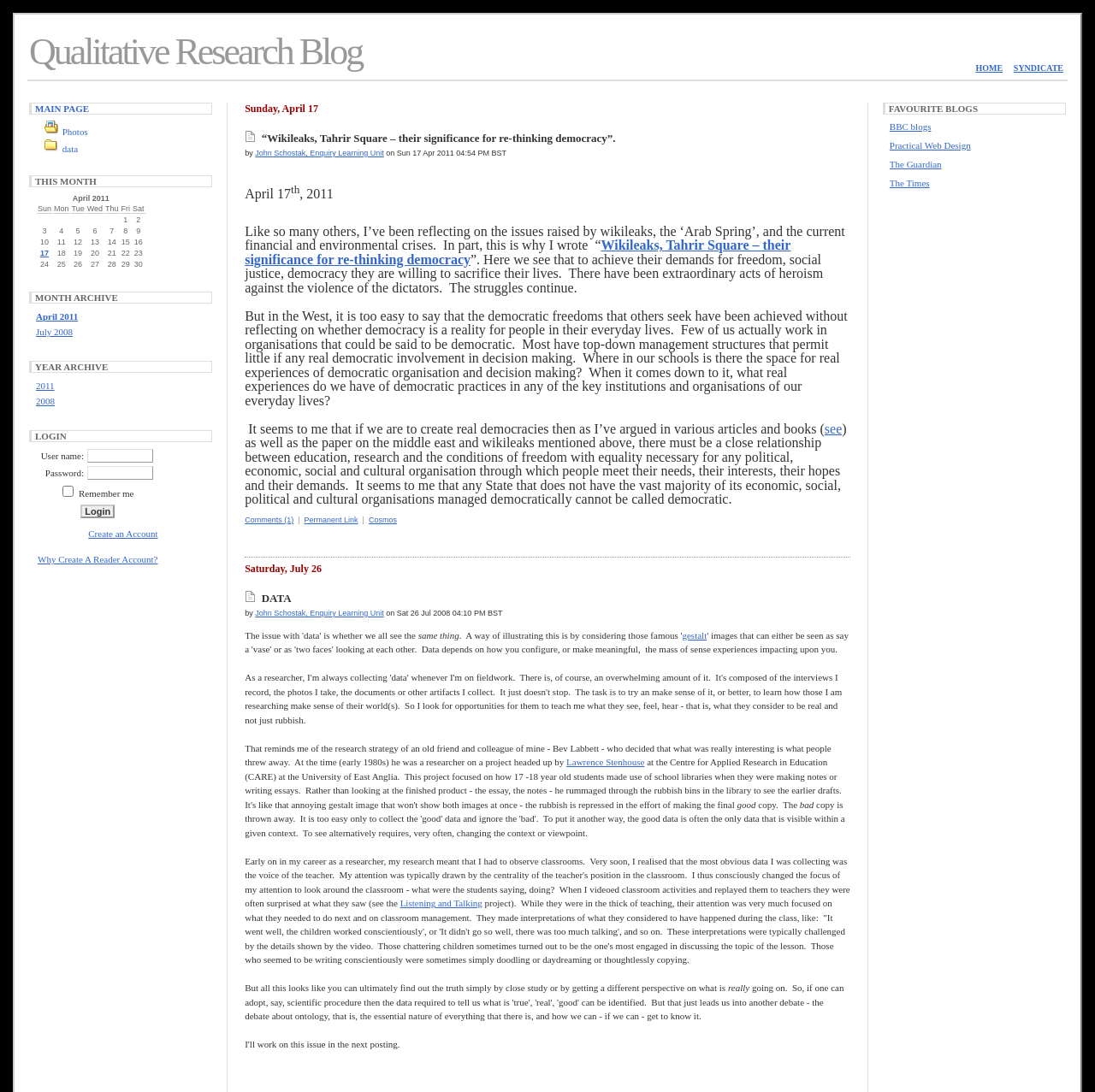Give a one-word or short phrase answer to the question: 
What is the name of the blog?

Qualitative Research Blog